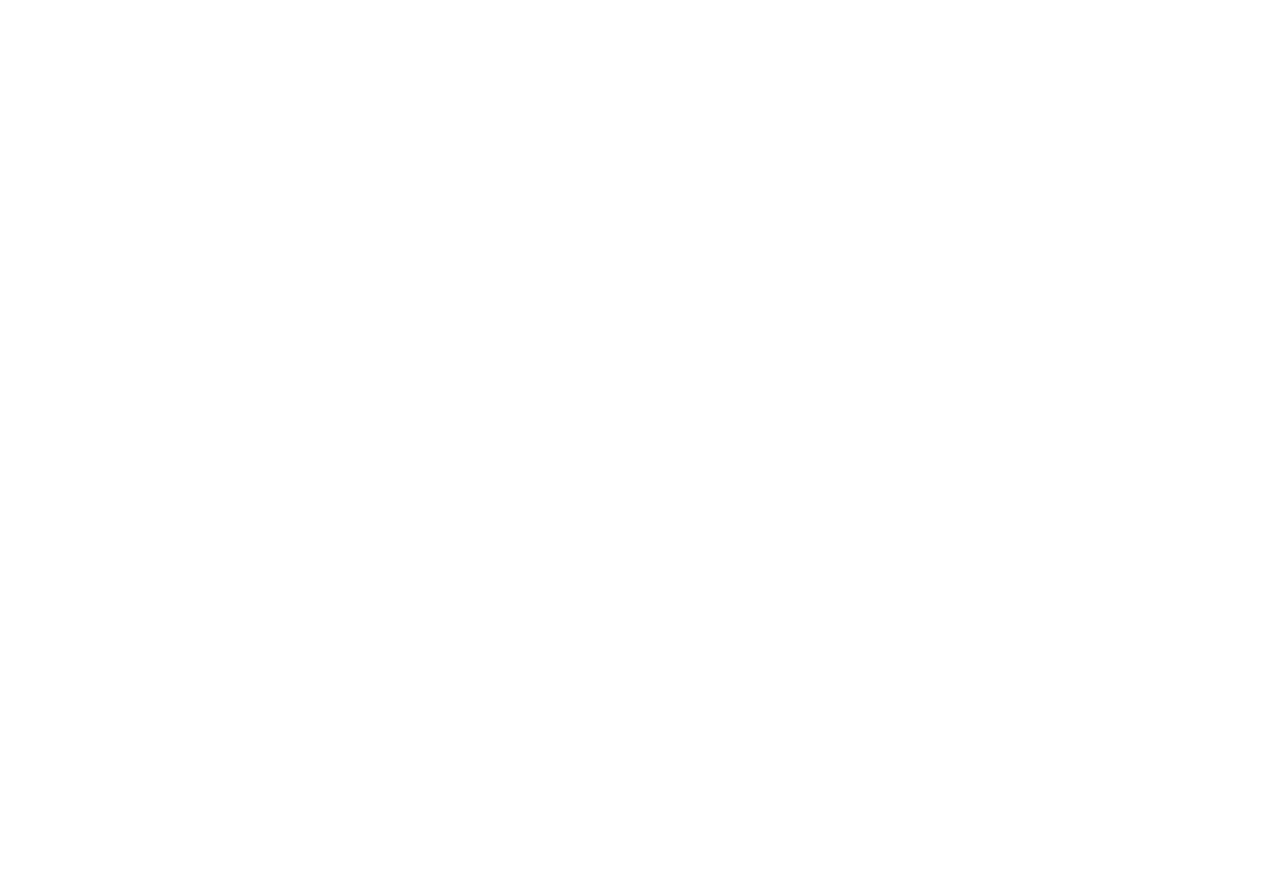How can one contact Sense International Romania?
Please provide a detailed answer to the question.

The question can be answered by looking at the LayoutTableCell element with the text 'Contact Sense Internaţional România...' and the links provided, which include a phone number and an email address.